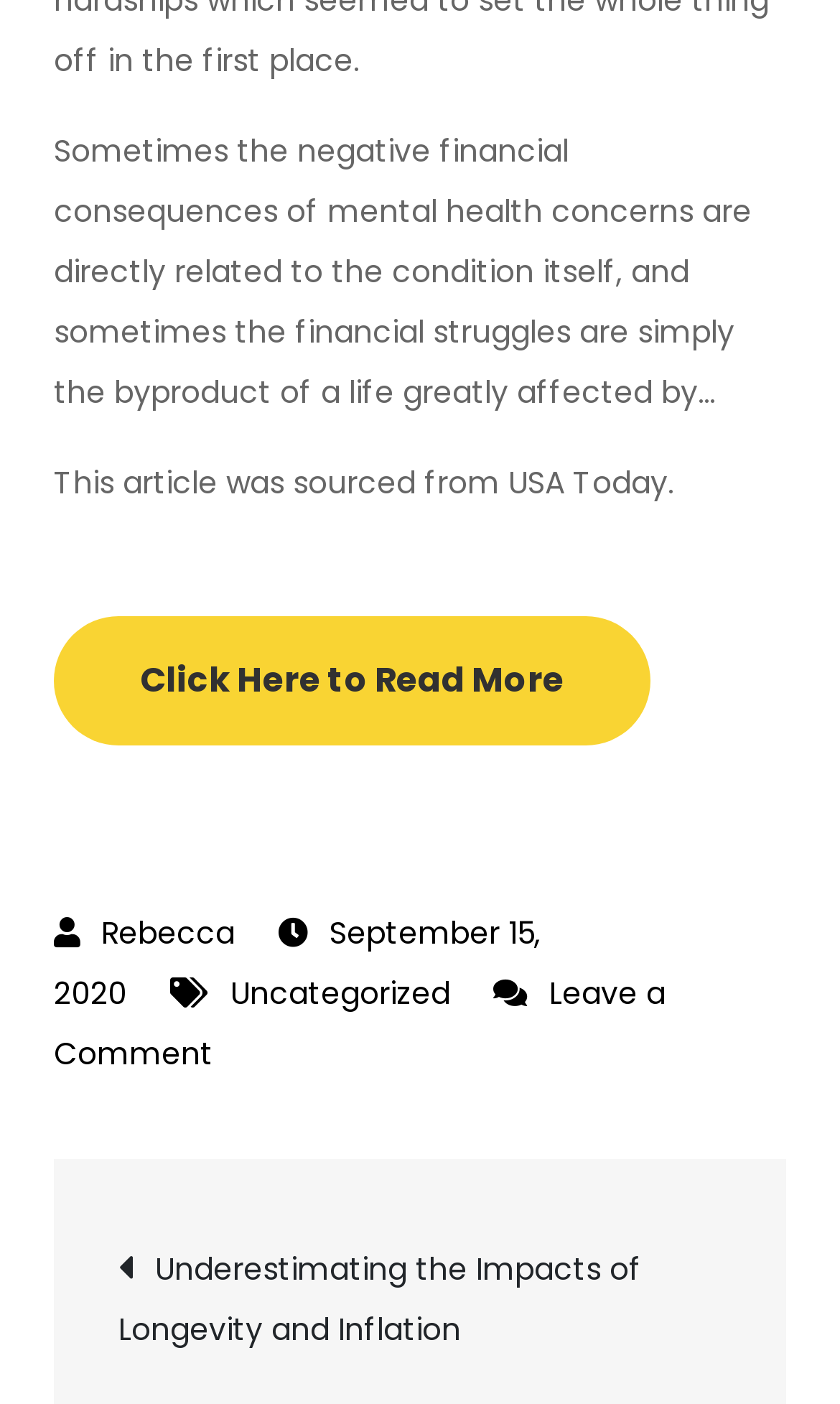Identify the bounding box coordinates for the UI element described as follows: September 15, 2020. Use the format (top-left x, top-left y, bottom-right x, bottom-right y) and ensure all values are floating point numbers between 0 and 1.

[0.064, 0.649, 0.644, 0.723]